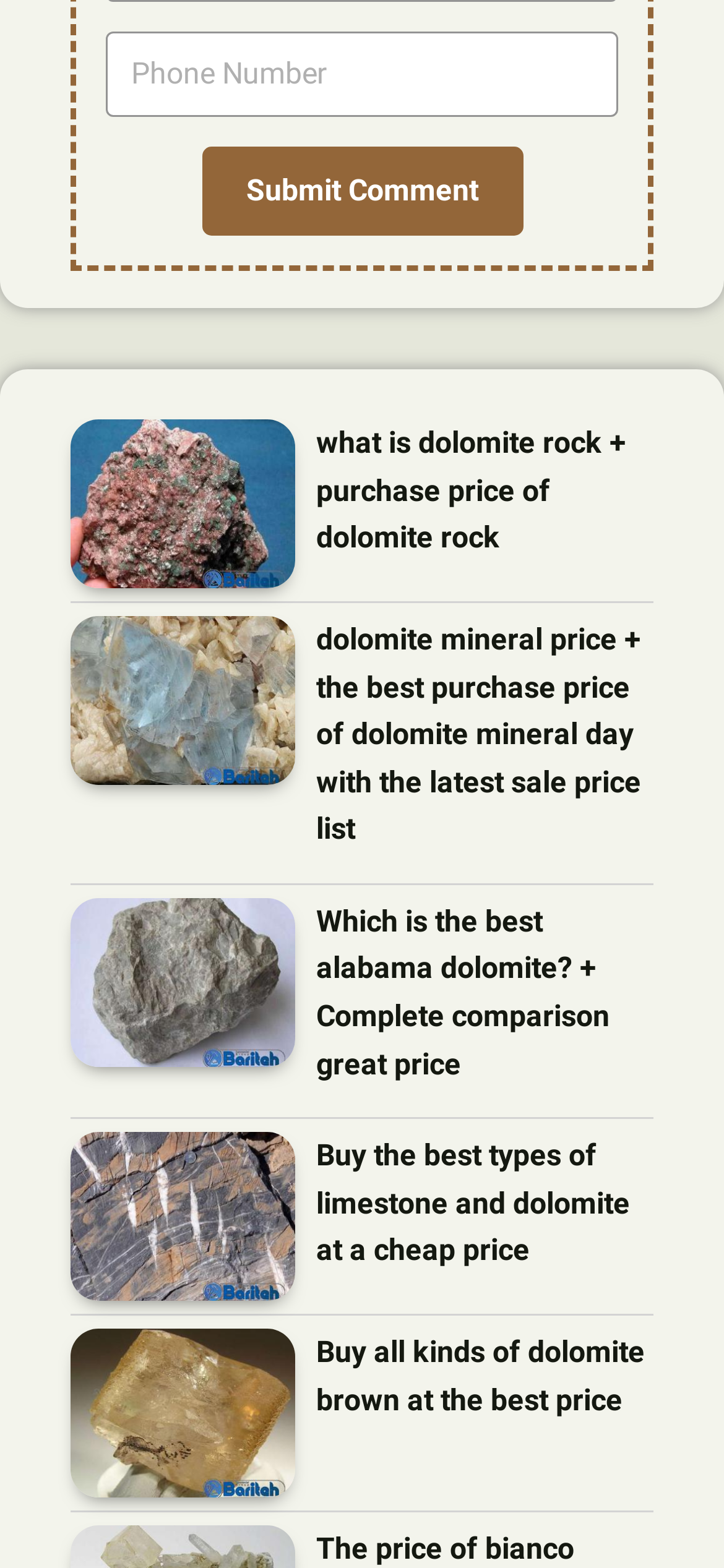Please identify the bounding box coordinates of the region to click in order to complete the task: "Check the price of dolomite mineral". The coordinates must be four float numbers between 0 and 1, specified as [left, top, right, bottom].

[0.097, 0.393, 0.408, 0.5]